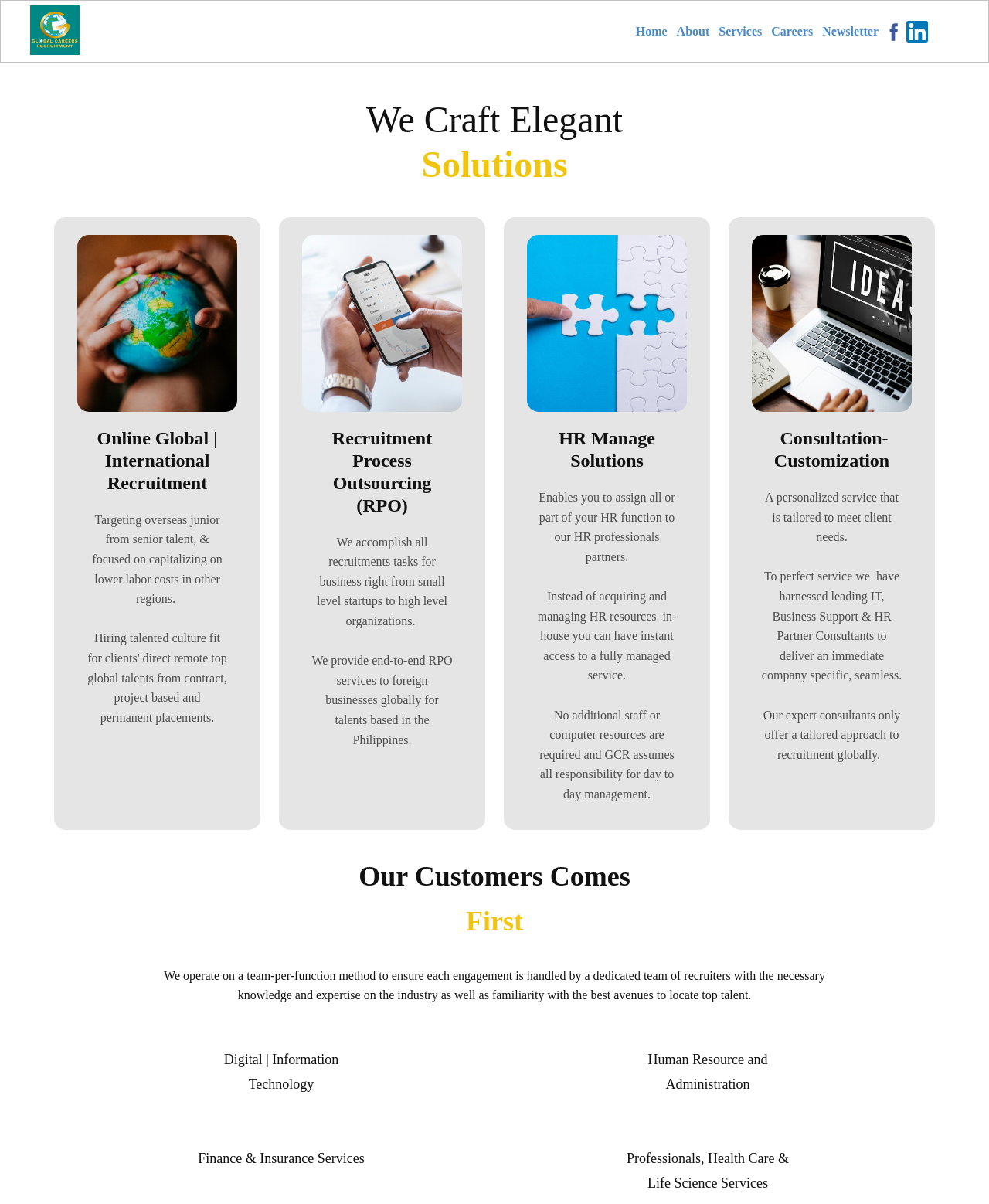Illustrate the webpage thoroughly, mentioning all important details.

The webpage appears to be a company's website, specifically a recruitment agency that specializes in international recruitment and HR management solutions. 

At the top left corner, there is a "Home" link accompanied by an image. On the top right corner, there are several links, including "Home", "About", "Services", "Careers", and "Newsletter", which are evenly spaced and aligned horizontally. Next to these links, there are social media links, "facebook" and "linkedin", each accompanied by an image.

Below the top navigation bar, there is a large heading that reads "We Craft Elegant Solutions" in the center of the page. Below this heading, there is a subheading that reads "Online Global | International Recruitment". 

On the left side of the page, there is a section that describes the company's recruitment process outsourcing (RPO) services. This section has a heading and three paragraphs of text that explain the services offered. 

To the right of the RPO section, there is another section that describes the company's HR management solutions. This section also has a heading and three paragraphs of text that explain the services offered.

Further down the page, there is a section with a heading that reads "Consultation-Customization". This section has a heading and three paragraphs of text that describe the company's personalized consultation services.

At the bottom of the page, there is a section with a heading that reads "Our Customers Comes First". This section has a heading and a paragraph of text that describes the company's approach to customer service. 

Below this section, there are four blocks of text that list the company's areas of expertise, including Digital | Information Technology, Finance & Insurance Services, Human Resource and Administration, and Professionals, Health Care & Life Science Services.